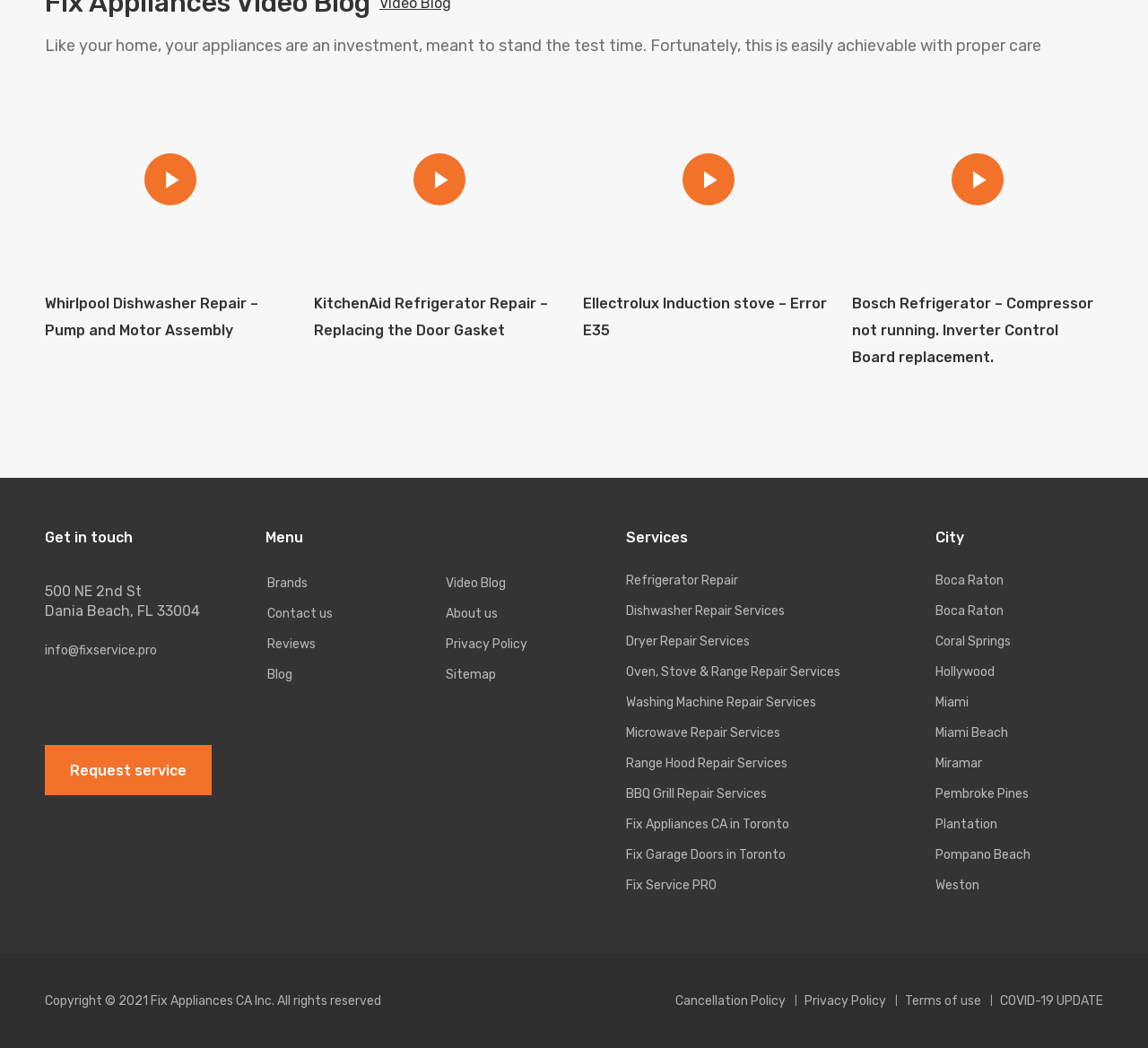Could you indicate the bounding box coordinates of the region to click in order to complete this instruction: "Get in touch with info@fixservice.pro".

[0.039, 0.614, 0.137, 0.628]